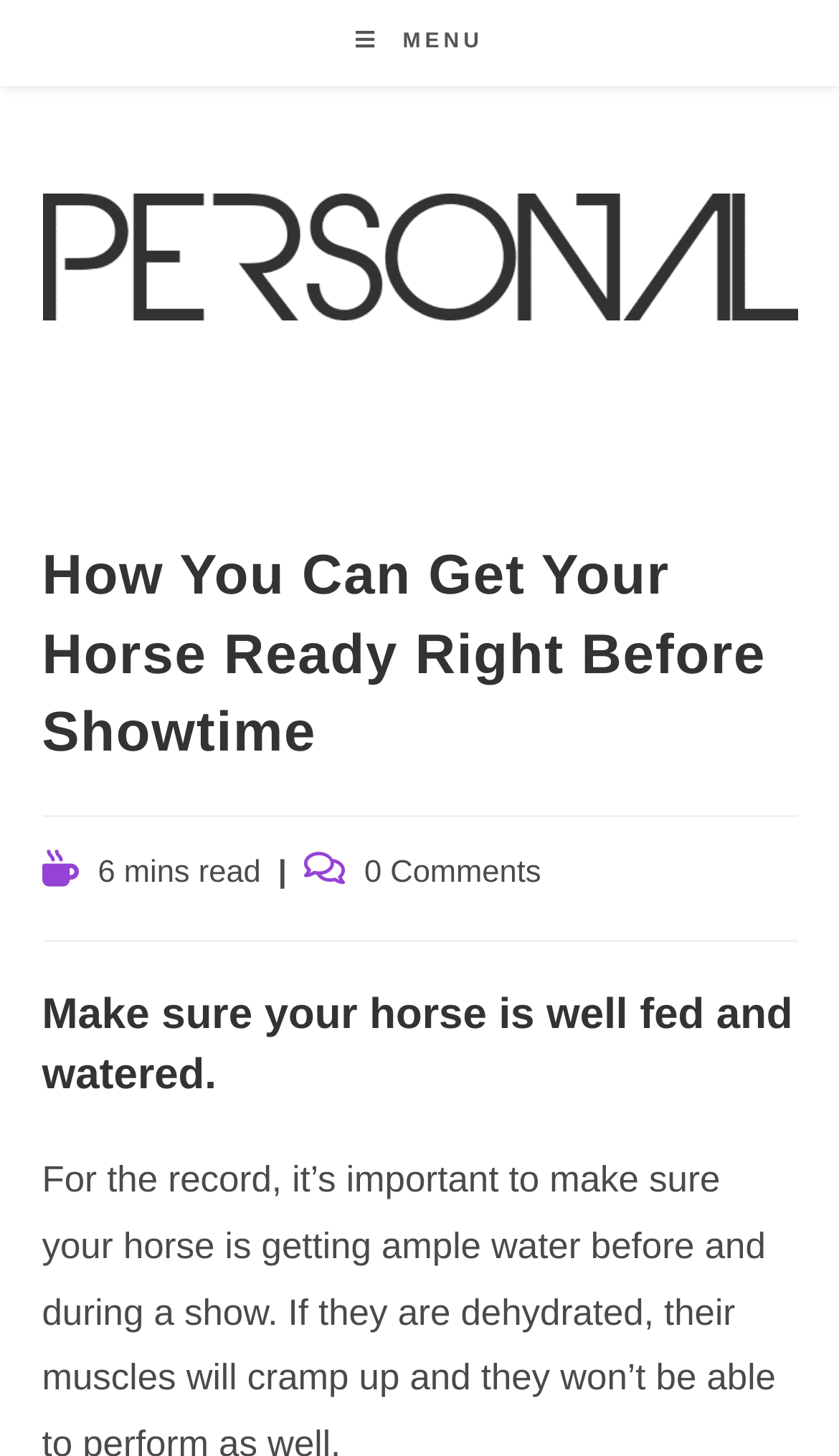Locate the bounding box of the UI element based on this description: "0 Comments". Provide four float numbers between 0 and 1 as [left, top, right, bottom].

[0.434, 0.587, 0.645, 0.611]